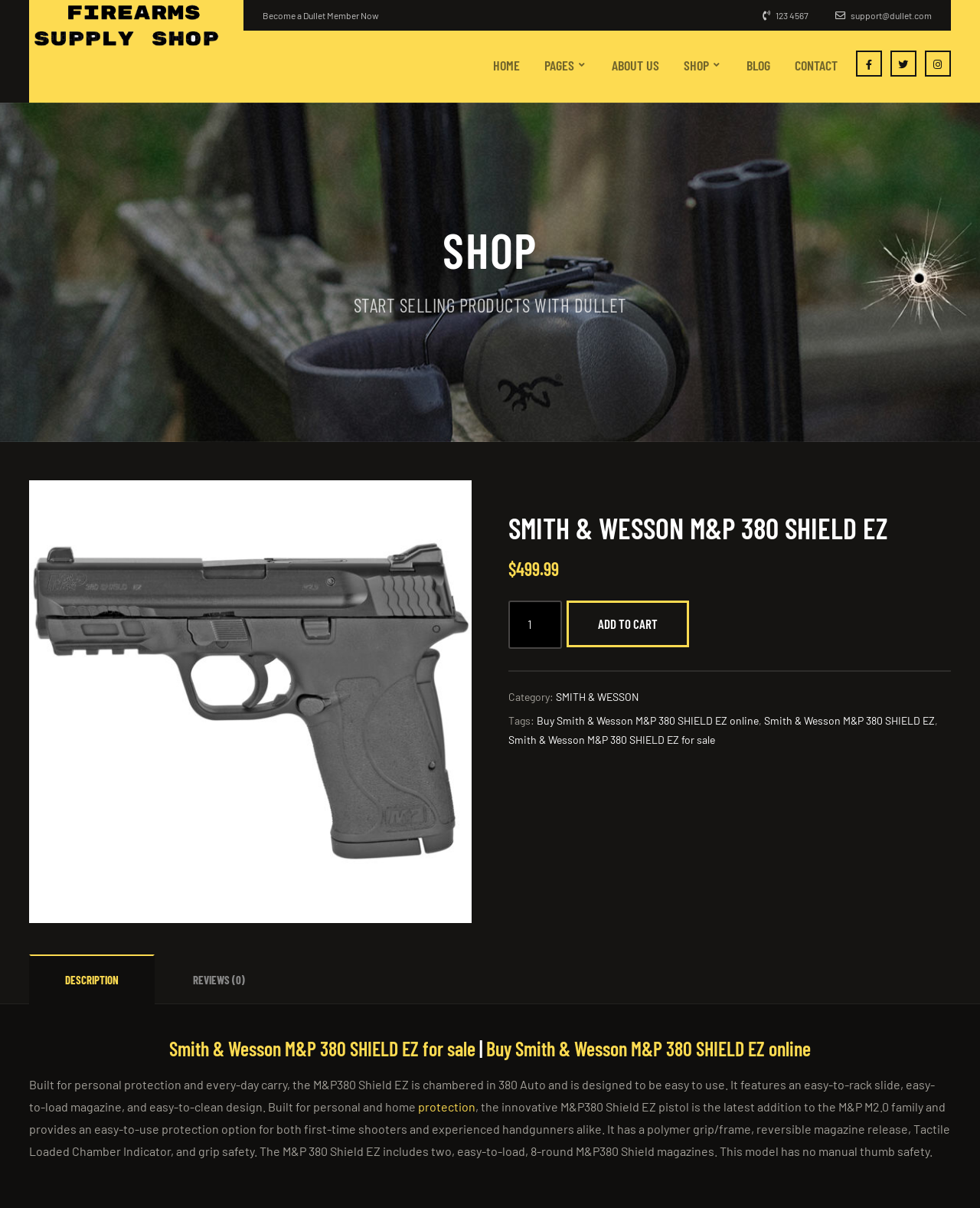Show the bounding box coordinates for the HTML element as described: "Member Benefits and Services".

None